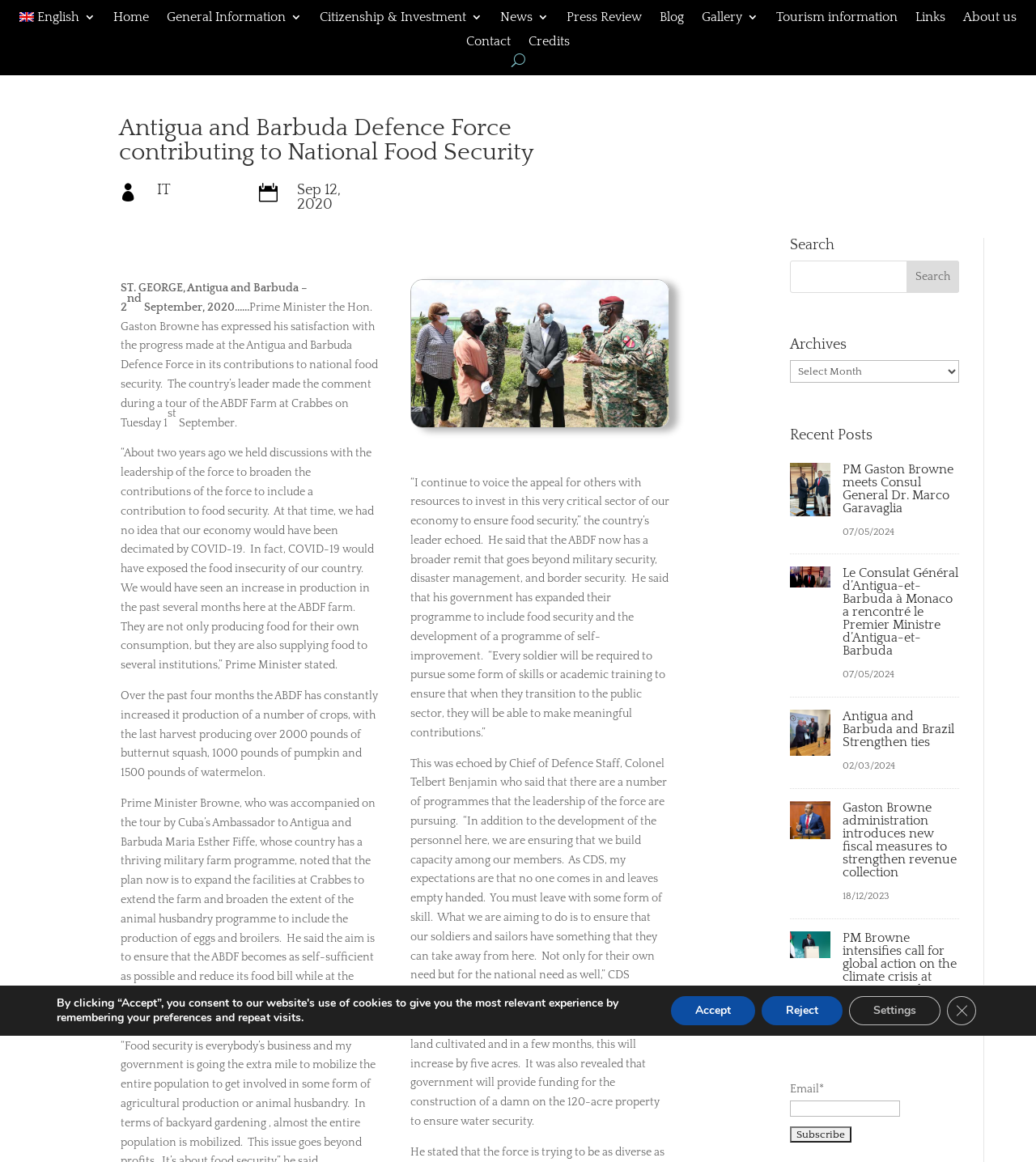Identify the bounding box coordinates of the section to be clicked to complete the task described by the following instruction: "Read the 'Antigua and Barbuda Defence Force contributing to National Food Security' article". The coordinates should be four float numbers between 0 and 1, formatted as [left, top, right, bottom].

[0.115, 0.1, 0.614, 0.149]